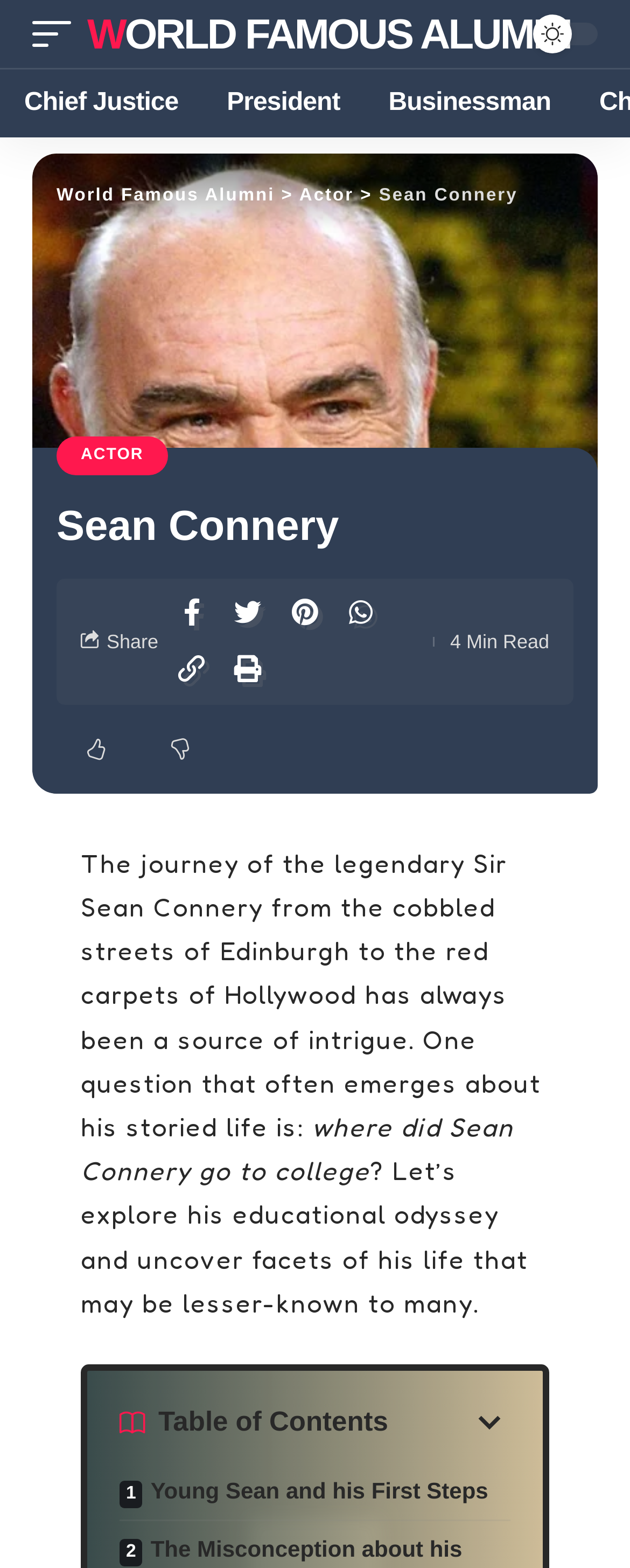Please specify the bounding box coordinates for the clickable region that will help you carry out the instruction: "Click on the link to learn about Young Sean and his First Steps".

[0.19, 0.94, 0.81, 0.962]